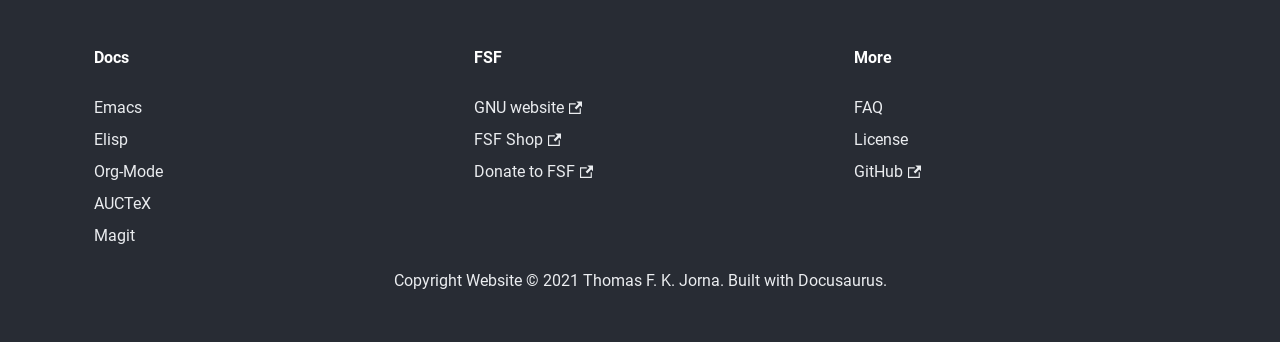Please identify the bounding box coordinates of the clickable element to fulfill the following instruction: "Learn about host security". The coordinates should be four float numbers between 0 and 1, i.e., [left, top, right, bottom].

[0.006, 0.421, 0.228, 0.515]